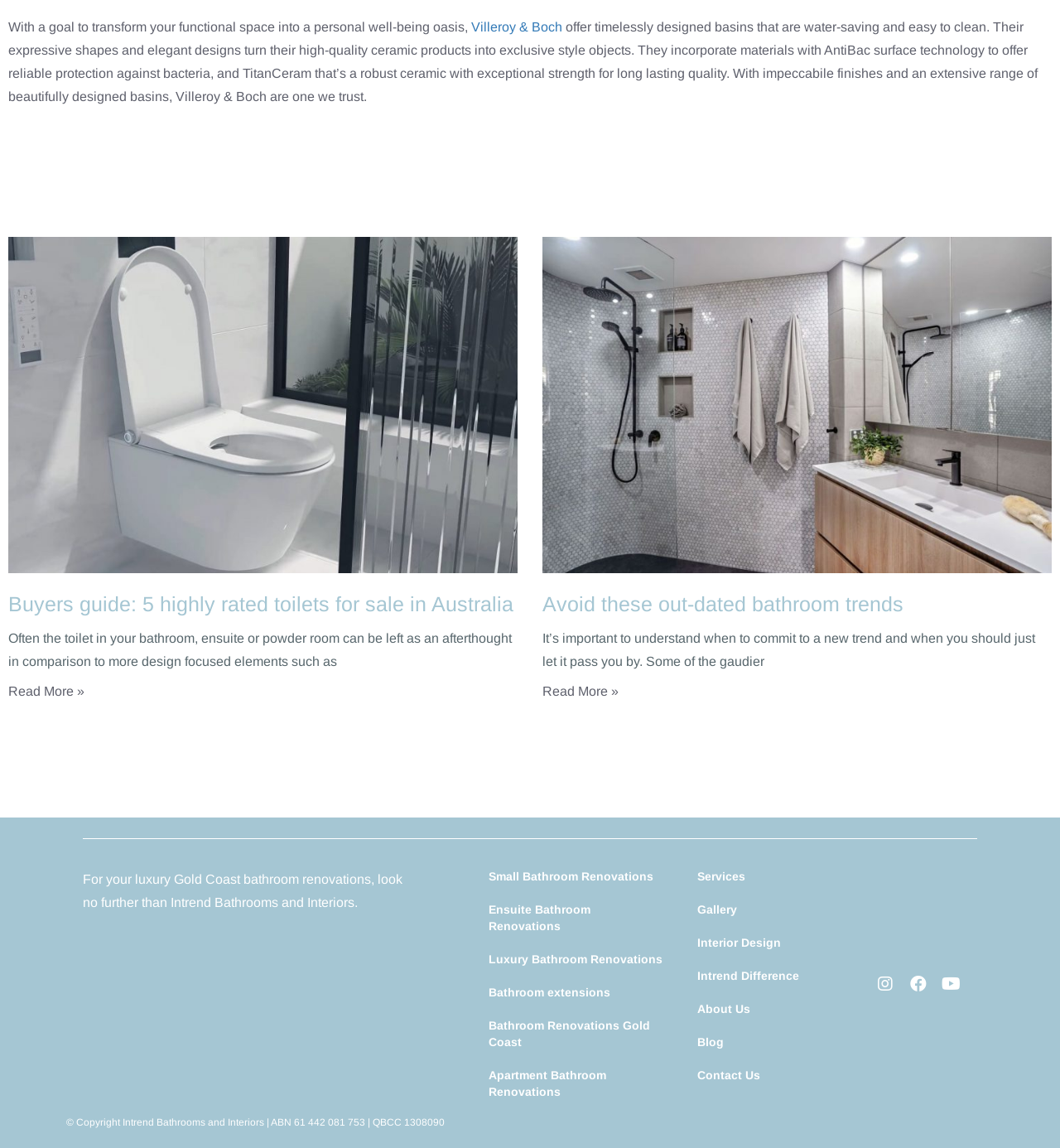Find the bounding box coordinates of the element to click in order to complete the given instruction: "Read more about toilets for your bathroom renovation."

[0.008, 0.206, 0.488, 0.499]